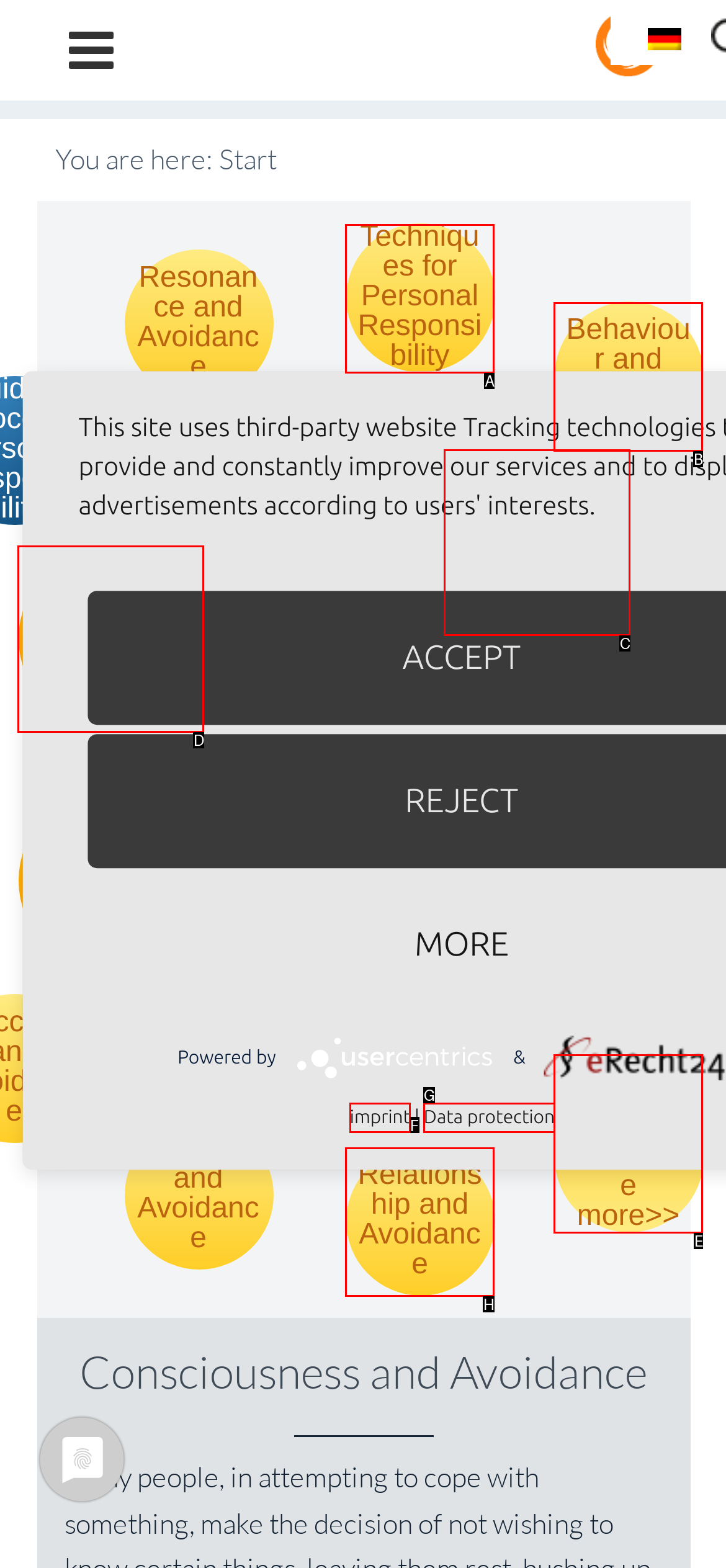What option should I click on to execute the task: Explore the topic of Dealing with Agitation? Give the letter from the available choices.

D